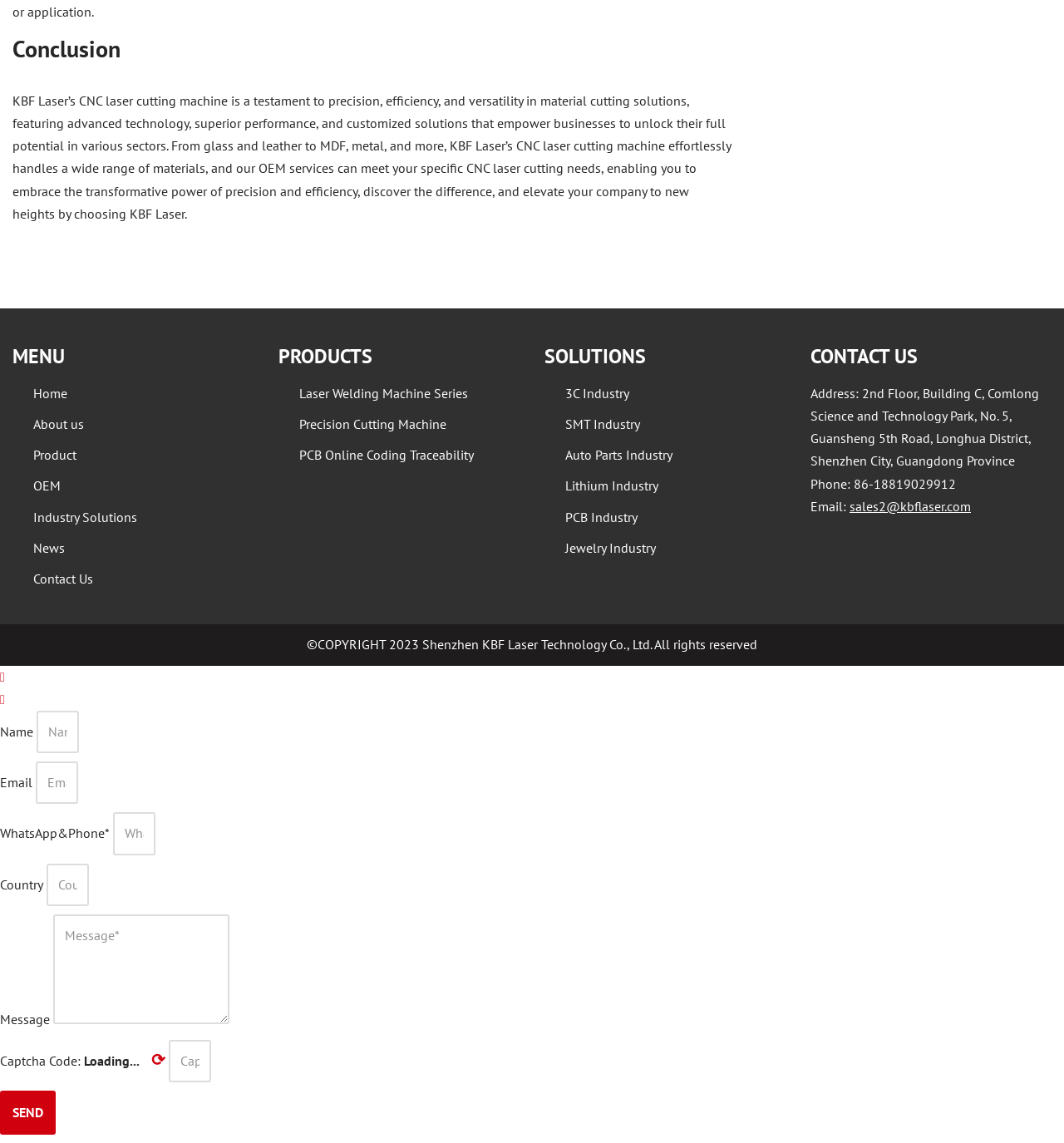Please identify the bounding box coordinates of the element that needs to be clicked to perform the following instruction: "Enter your name".

[0.034, 0.622, 0.074, 0.659]